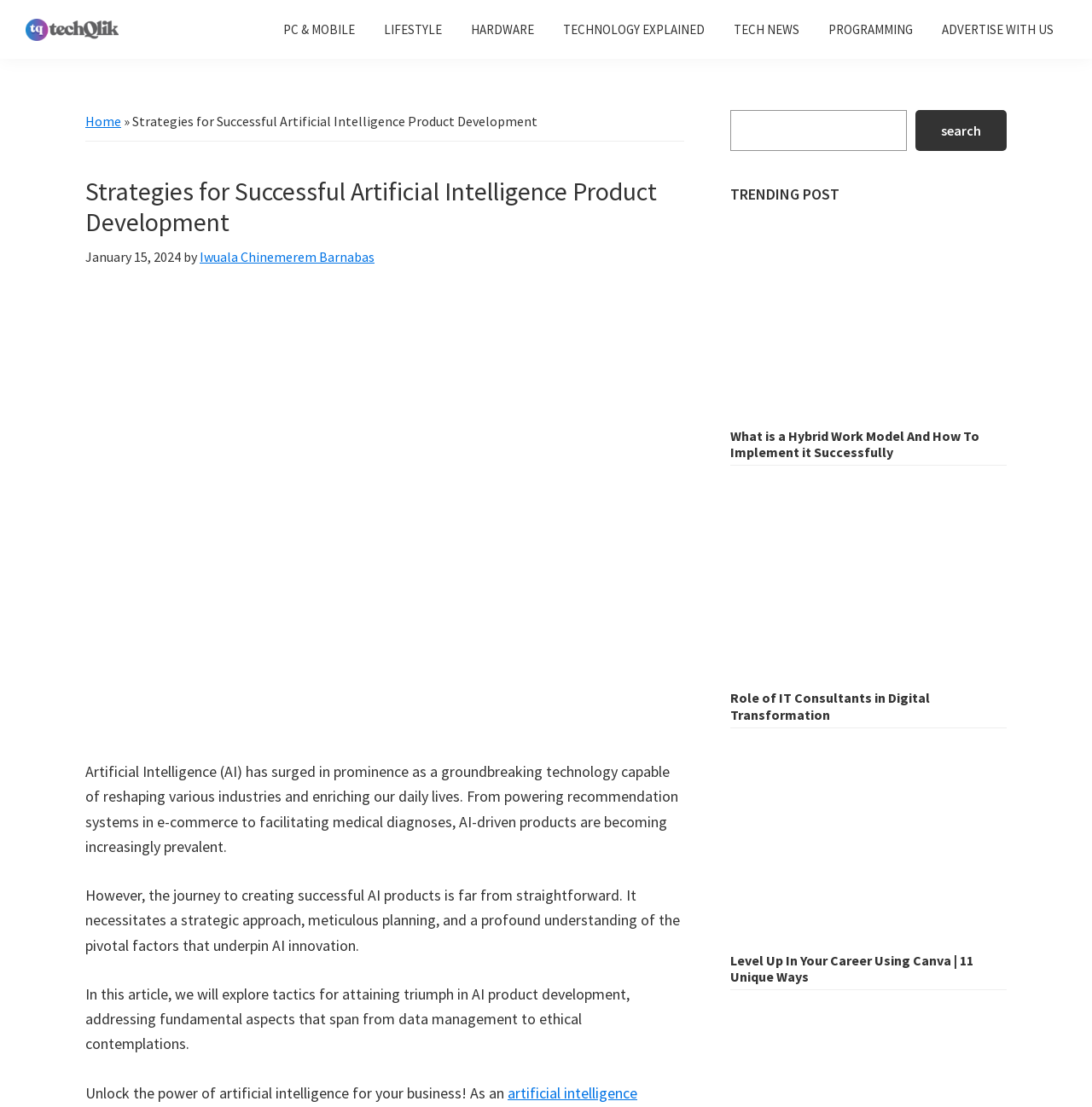Answer this question in one word or a short phrase: What is the purpose of the search box?

To search the website